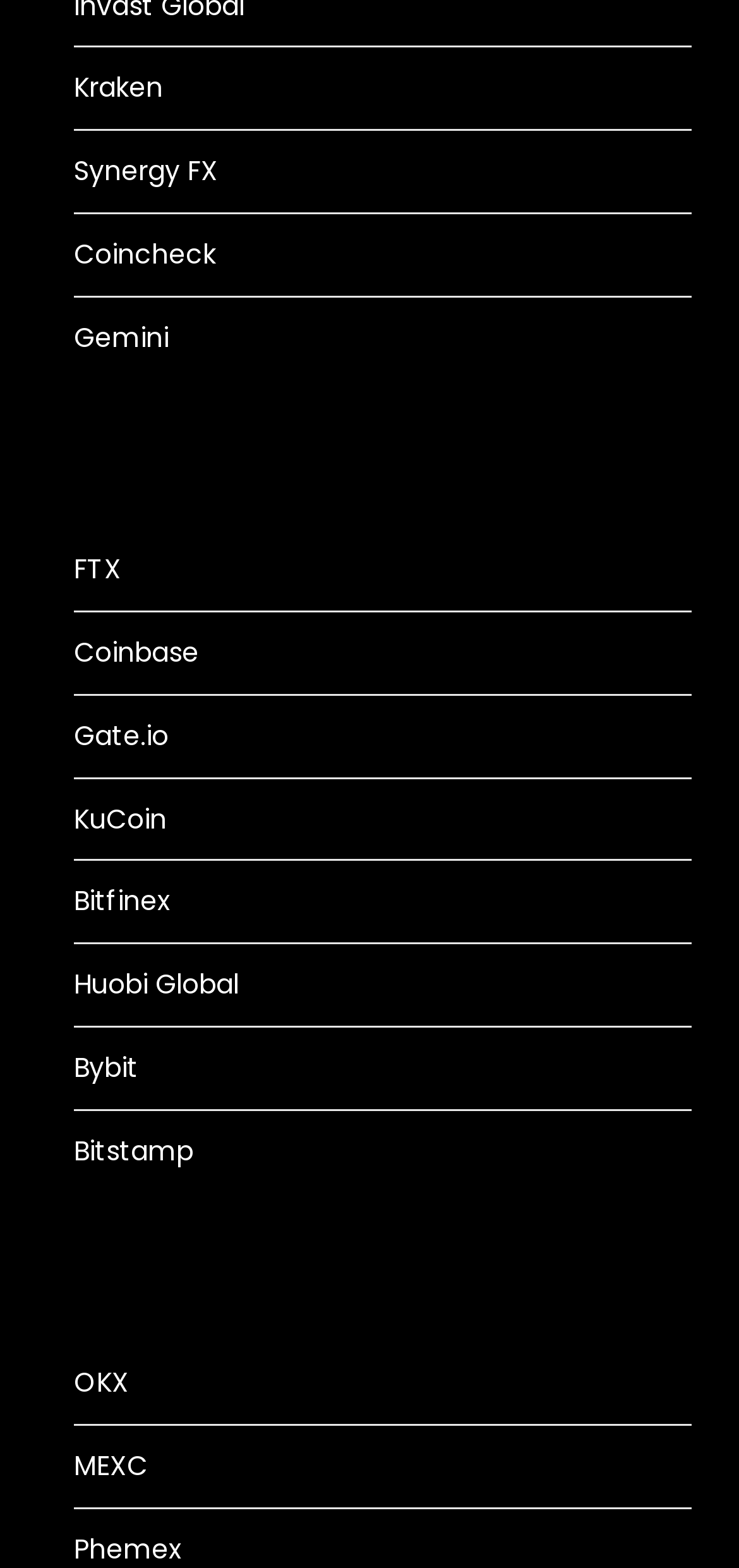Give the bounding box coordinates for the element described as: "FTX".

[0.1, 0.351, 0.164, 0.375]